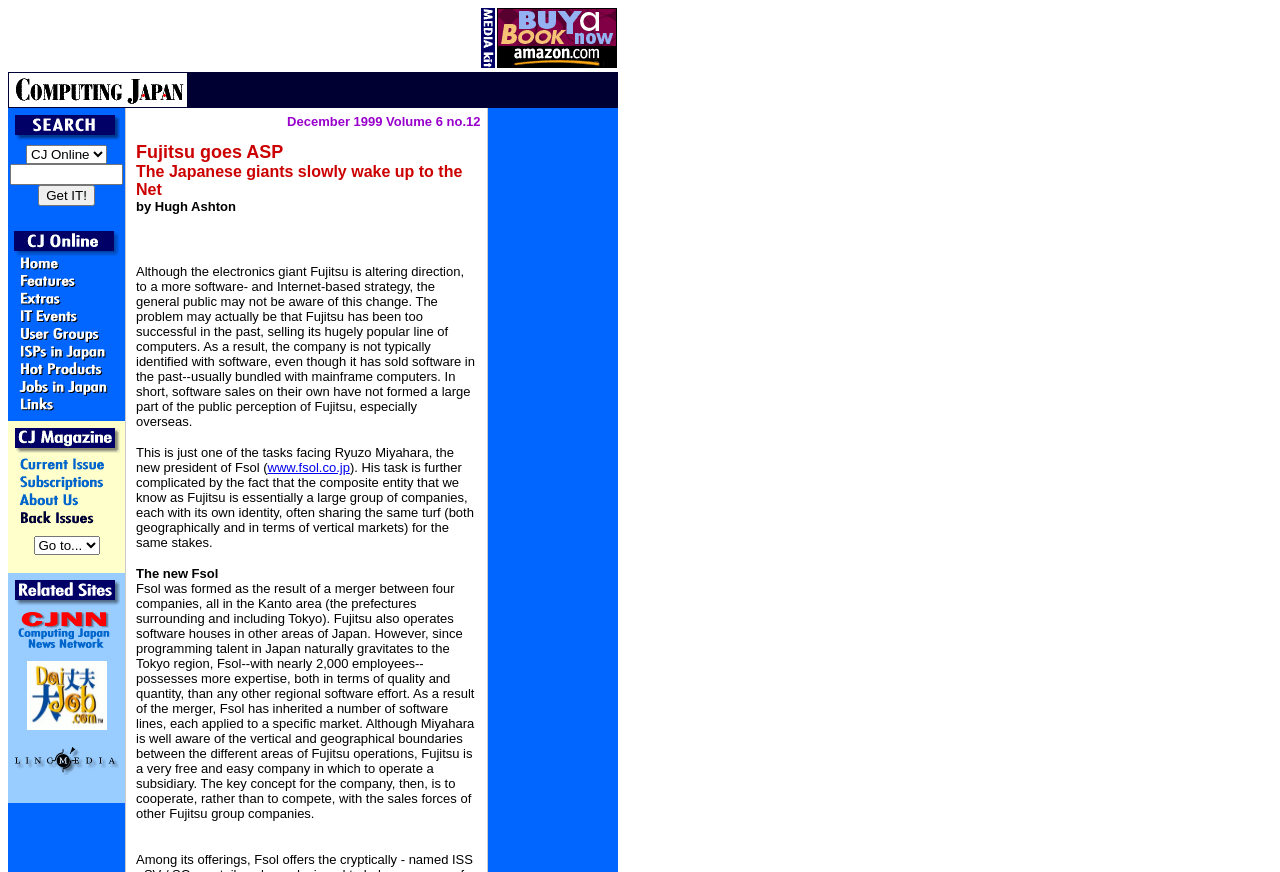Find the coordinates for the bounding box of the element with this description: "www.fsol.co.jp".

[0.209, 0.528, 0.273, 0.545]